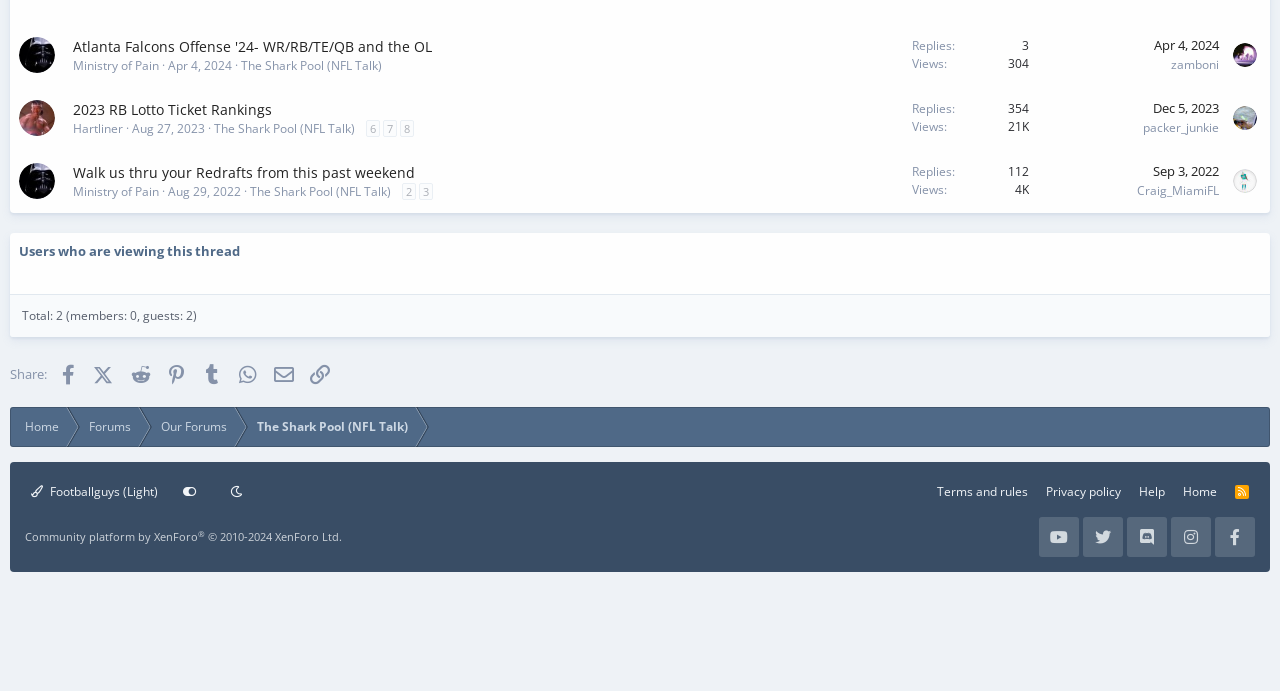Please indicate the bounding box coordinates of the element's region to be clicked to achieve the instruction: "Share on Facebook". Provide the coordinates as four float numbers between 0 and 1, i.e., [left, top, right, bottom].

[0.039, 0.517, 0.066, 0.565]